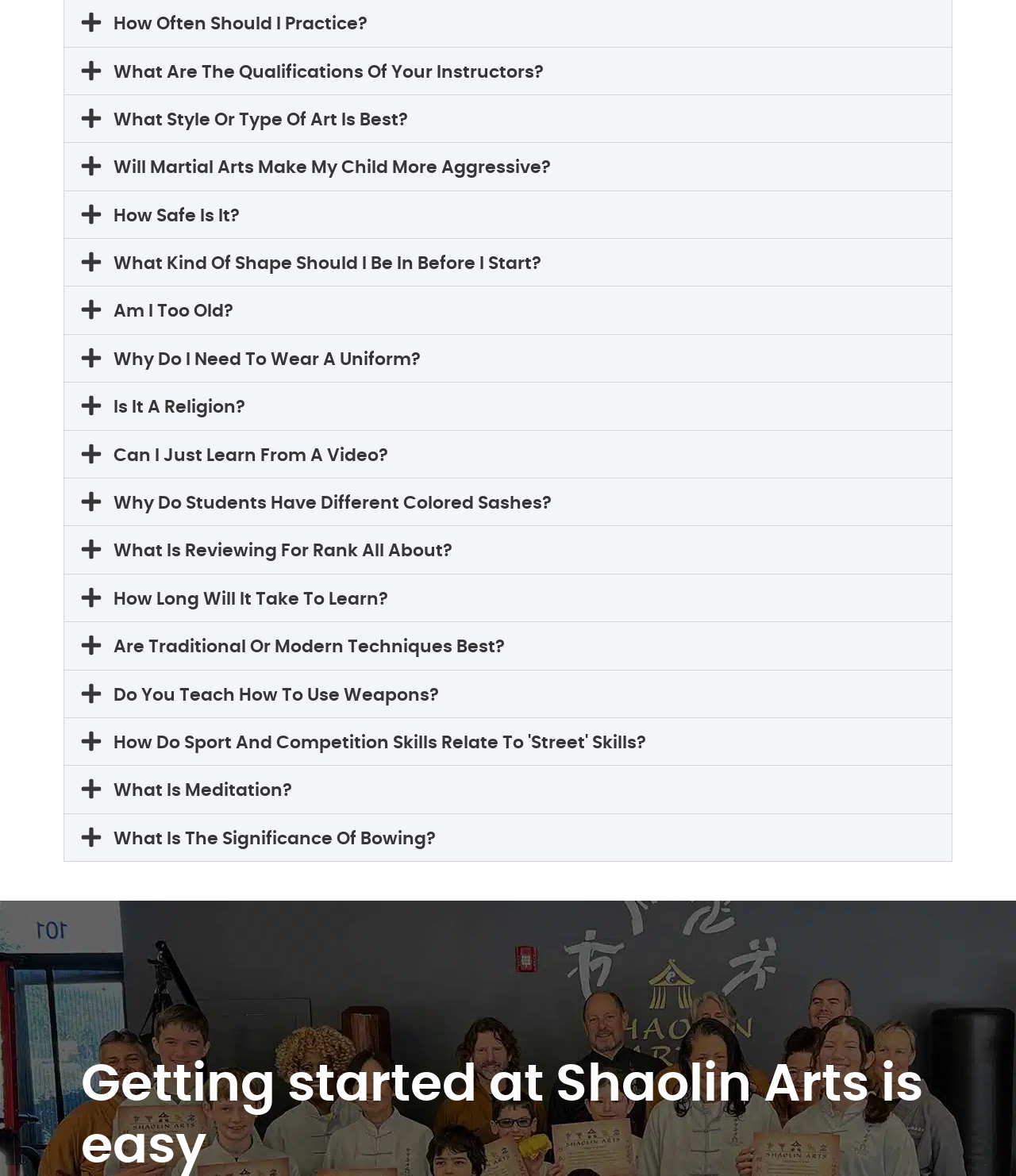Provide the bounding box coordinates for the specified HTML element described in this description: "What is meditation?". The coordinates should be four float numbers ranging from 0 to 1, in the format [left, top, right, bottom].

[0.063, 0.651, 0.937, 0.691]